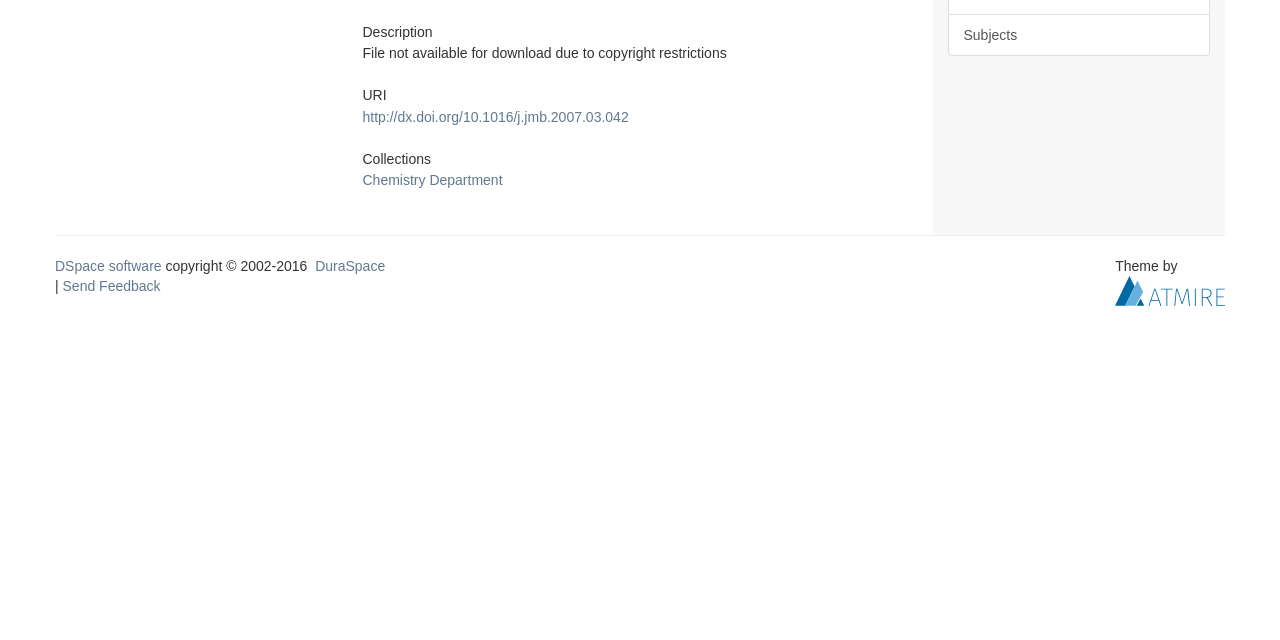Identify the bounding box for the UI element specified in this description: "Chemistry Department". The coordinates must be four float numbers between 0 and 1, formatted as [left, top, right, bottom].

[0.283, 0.269, 0.393, 0.294]